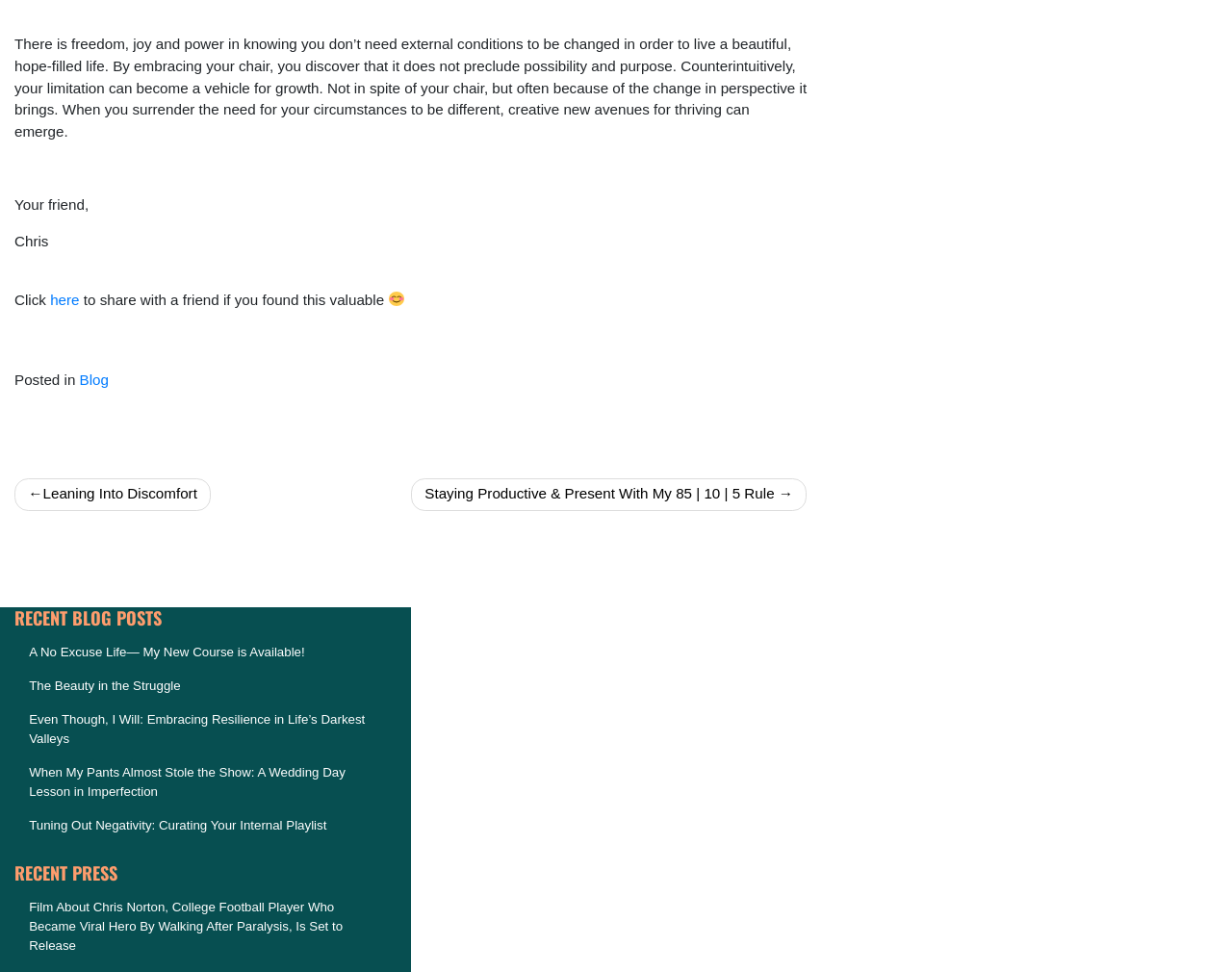Indicate the bounding box coordinates of the element that needs to be clicked to satisfy the following instruction: "view the post about Leaning Into Discomfort". The coordinates should be four float numbers between 0 and 1, i.e., [left, top, right, bottom].

[0.012, 0.492, 0.171, 0.526]